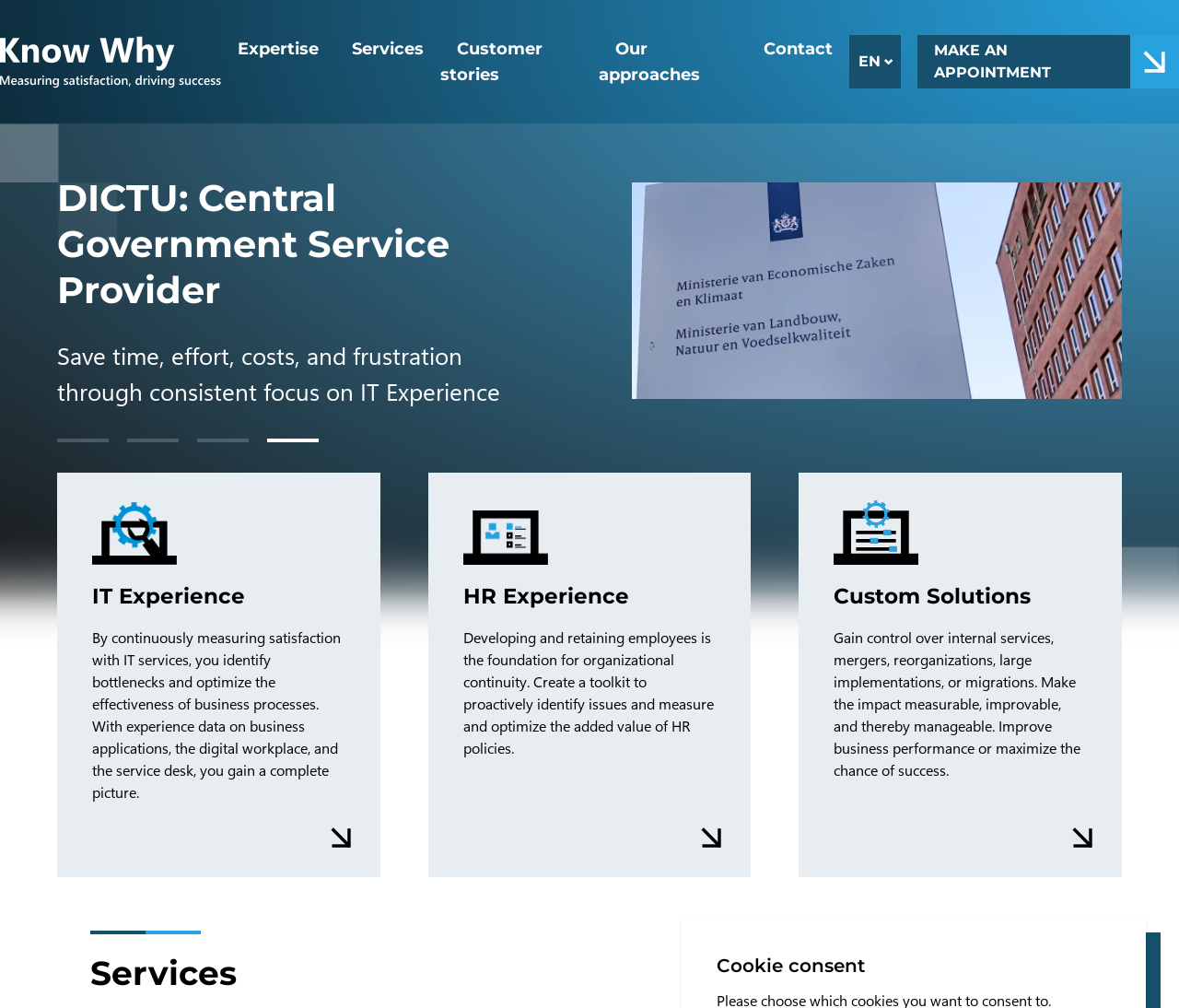Determine the bounding box coordinates of the clickable region to follow the instruction: "View the 'Seasons' page".

None